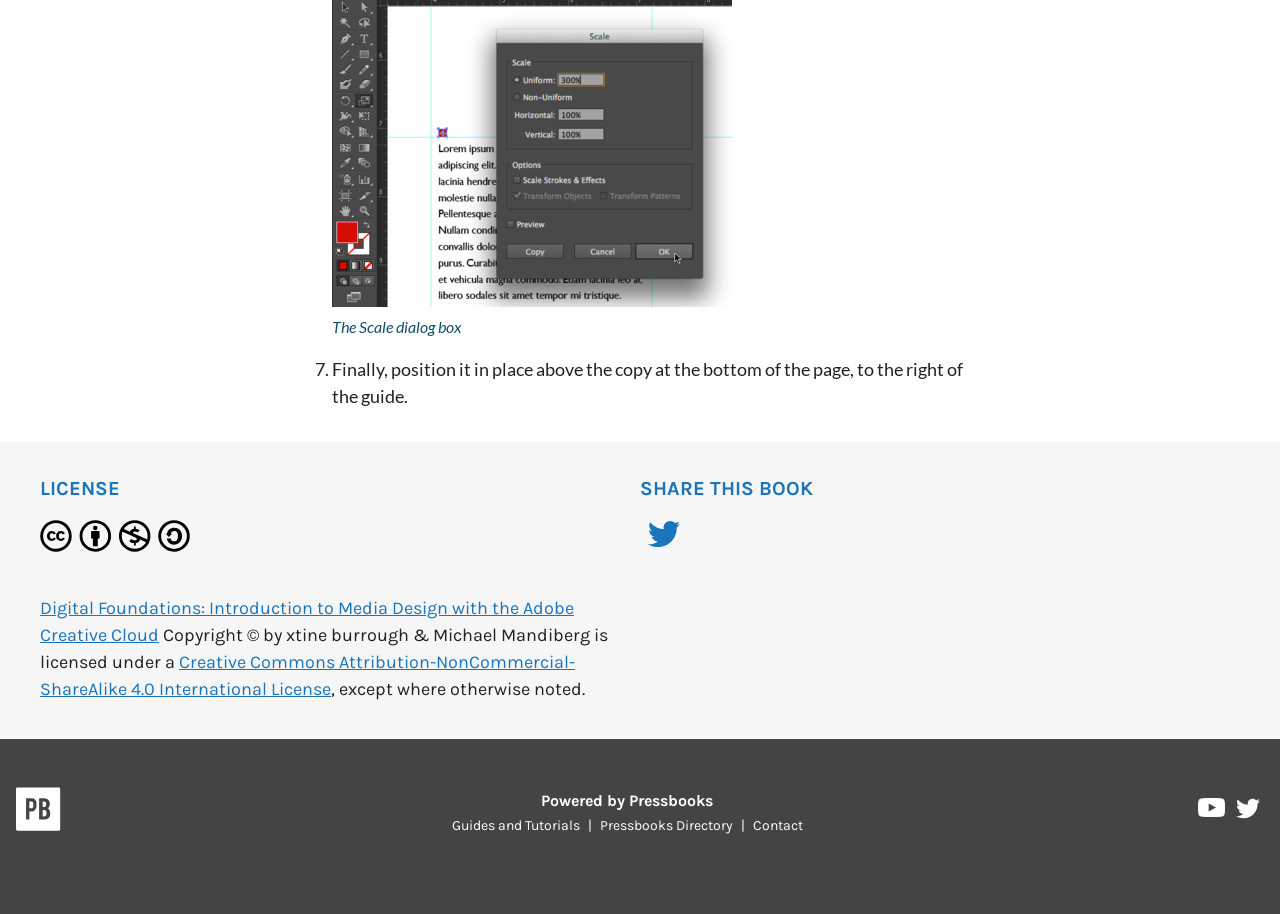Predict the bounding box coordinates for the UI element described as: "parent_node: Powered by Pressbooks title="Pressbooks"". The coordinates should be four float numbers between 0 and 1, presented as [left, top, right, bottom].

[0.012, 0.861, 0.048, 0.918]